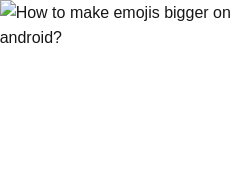Give a thorough and detailed caption for the image.

The image features a vibrant and engaging representation related to the topic "How to make emojis bigger on Android?" The accompanying text suggests that the article offers readers practical tips and insights on adjusting emoji sizes for better visibility and user experience on Android devices. The design implies a focus on enhancing communication through larger emojis, which can add a playful dimension to messages. This informative piece is likely aimed at Android users looking to personalize their messaging experience and engage with emojis in a more impactful way.